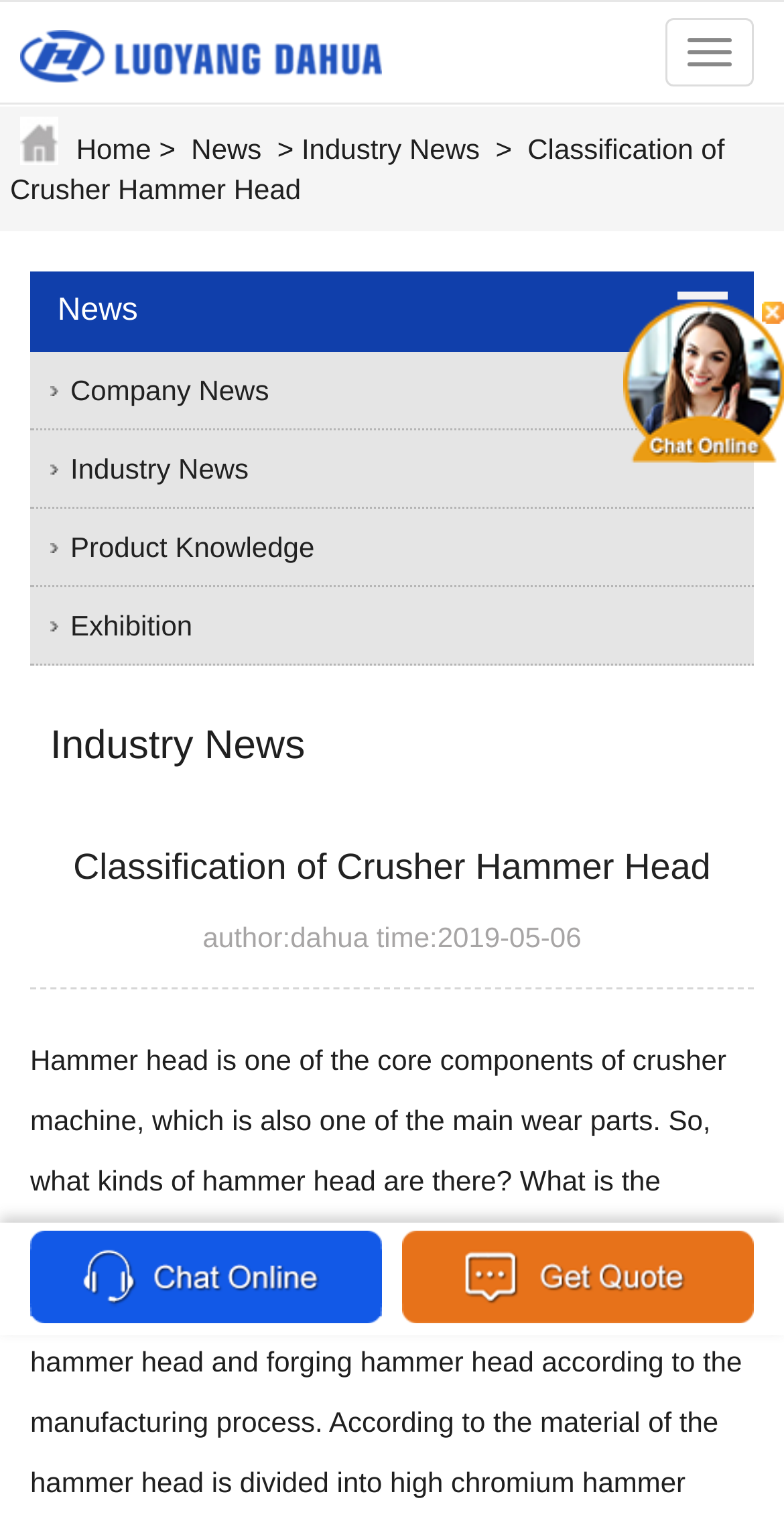What is the date mentioned on the webpage?
Use the information from the screenshot to give a comprehensive response to the question.

I found the date by looking at the heading elements, and I saw that there is a heading with the text 'author:dahua time:2019-05-06', which suggests that the webpage was published or updated on 2019-05-06.